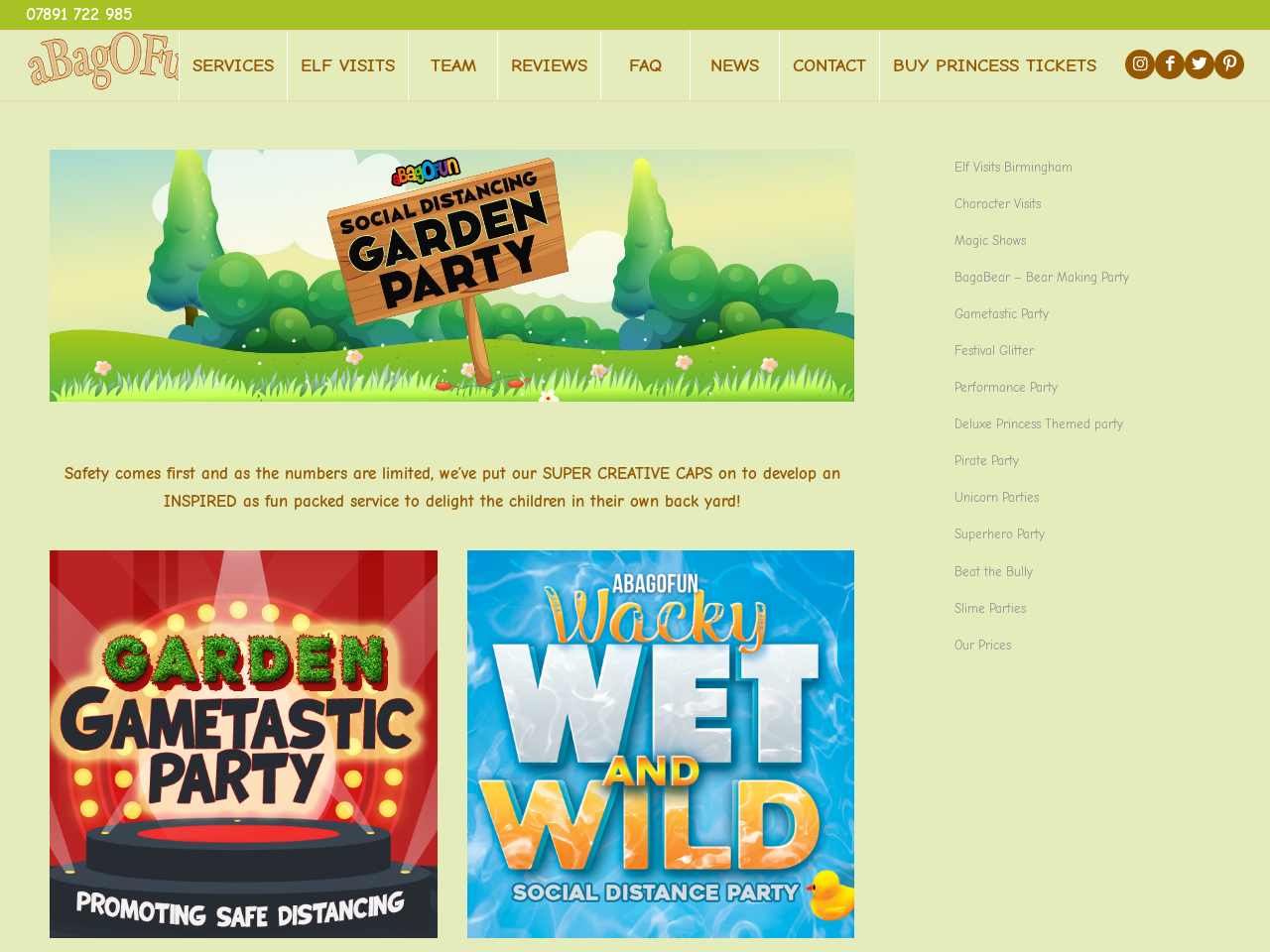Determine the bounding box of the UI element mentioned here: "Character Visits". The coordinates must be in the format [left, top, right, bottom] with values ranging from 0 to 1.

[0.752, 0.196, 0.961, 0.234]